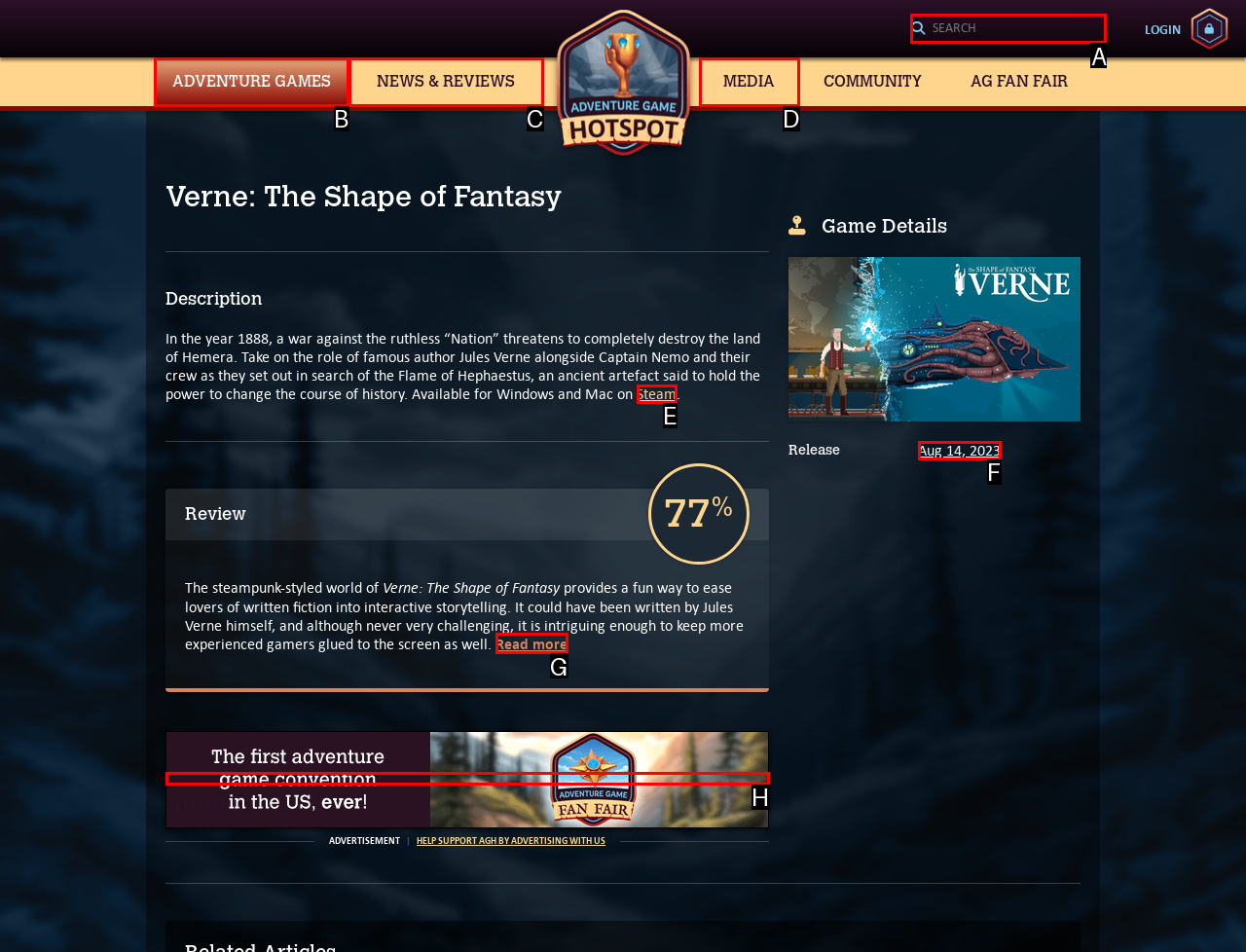Point out which UI element to click to complete this task: Search for something
Answer with the letter corresponding to the right option from the available choices.

A